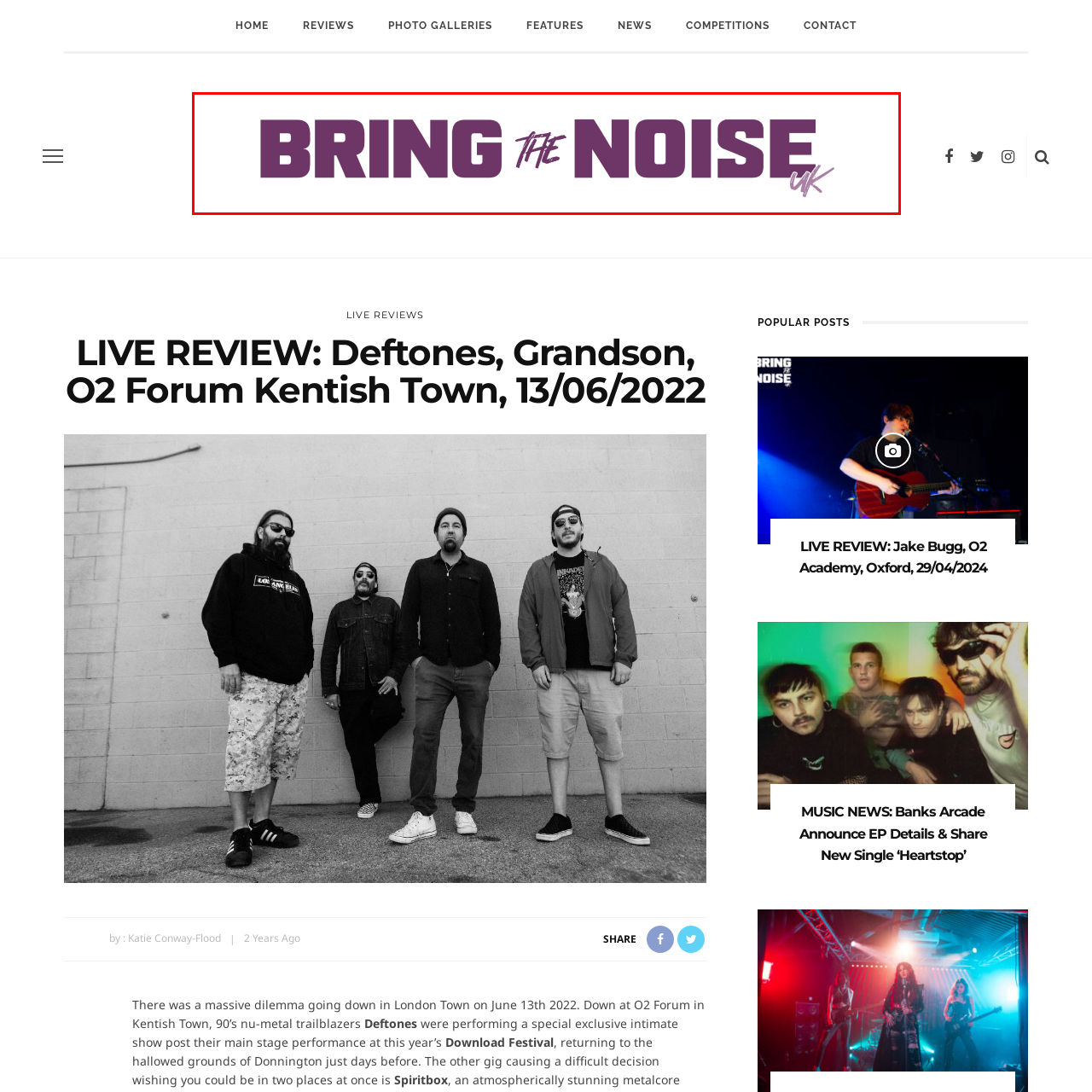Examine the image within the red box and give a concise answer to this question using a single word or short phrase: 
What is the focus of the 'Bring the Noise UK' platform?

music culture